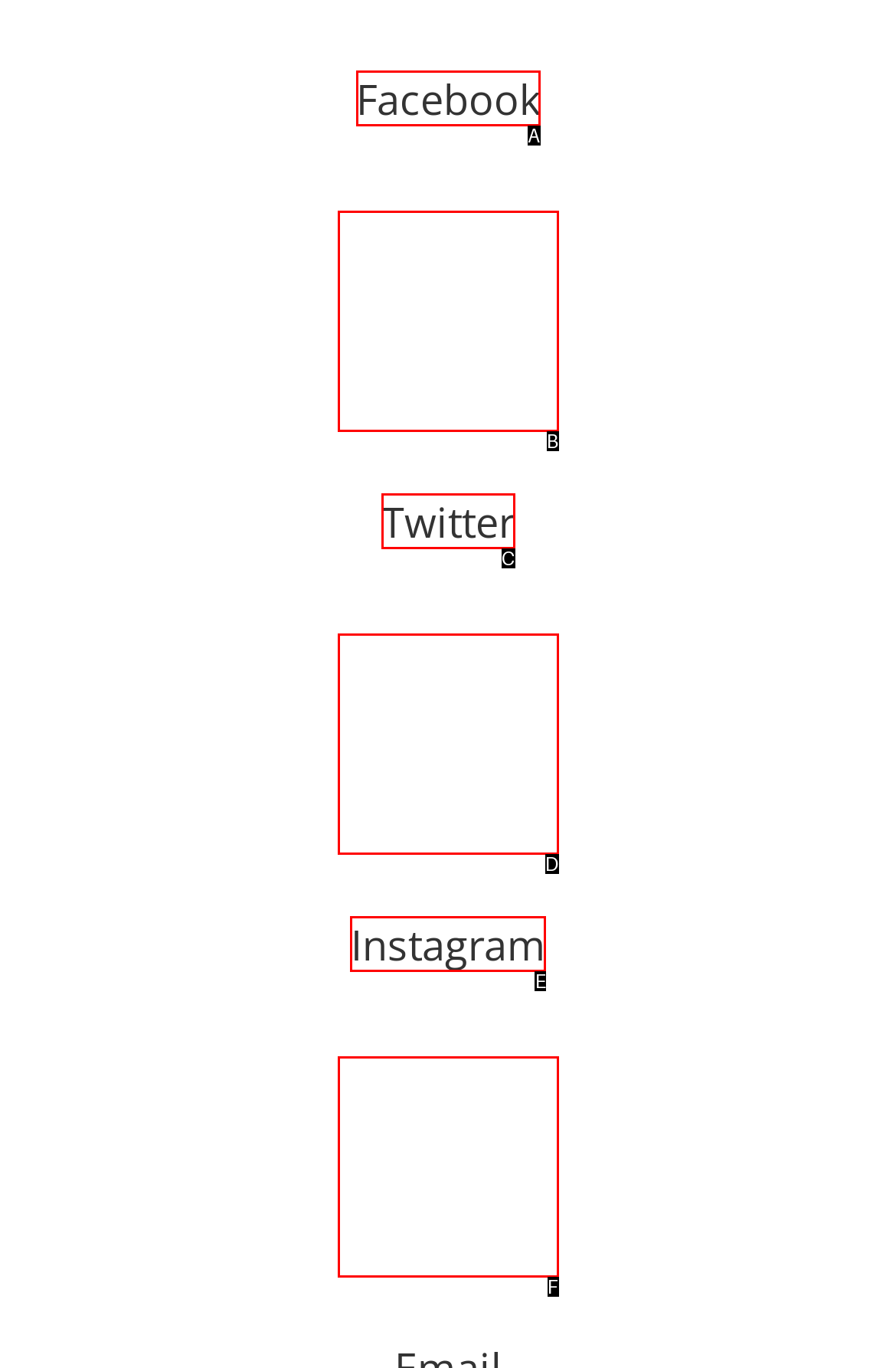From the description: , identify the option that best matches and reply with the letter of that option directly.

F